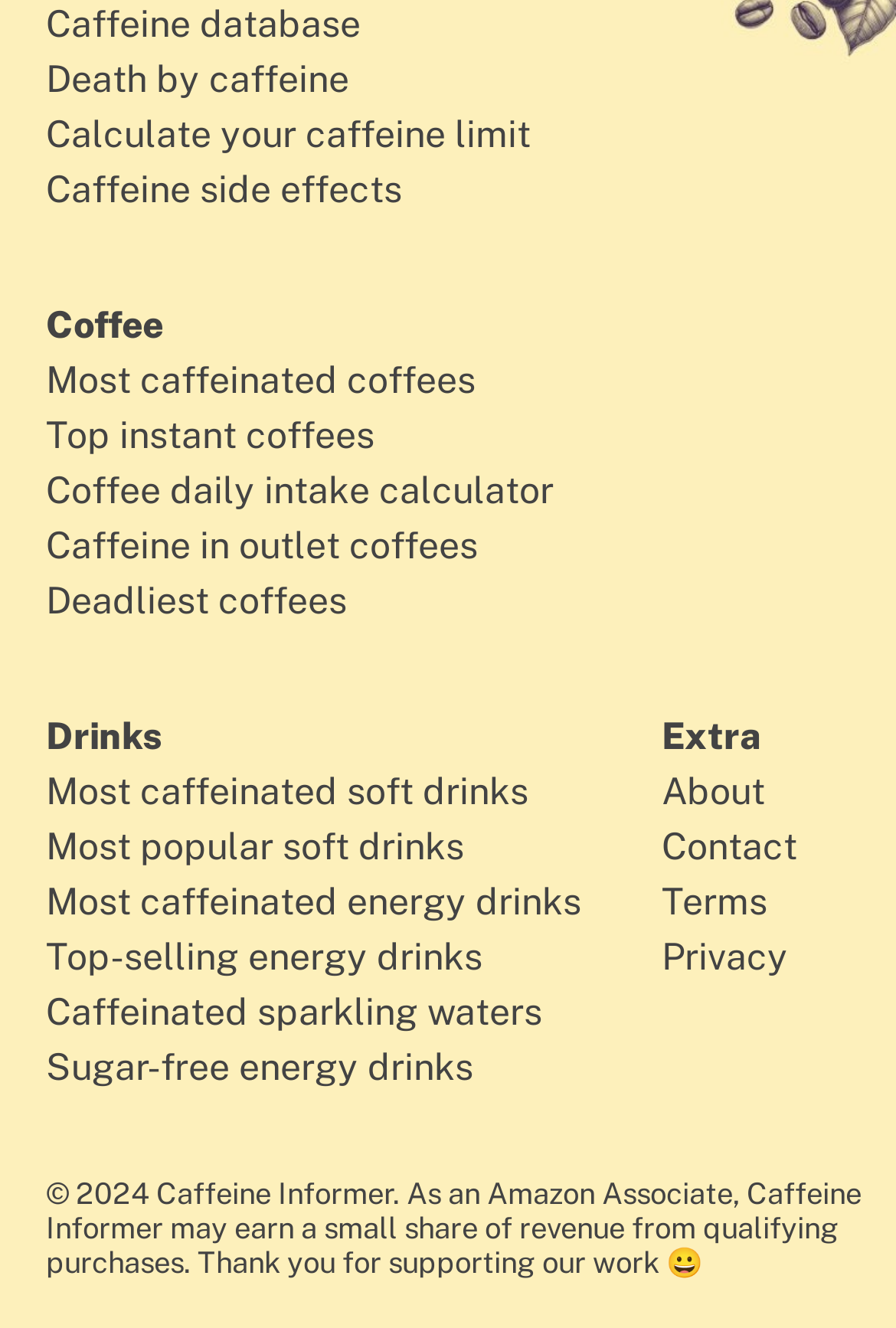Give a short answer to this question using one word or a phrase:
What is the copyright year mentioned on the webpage?

2024